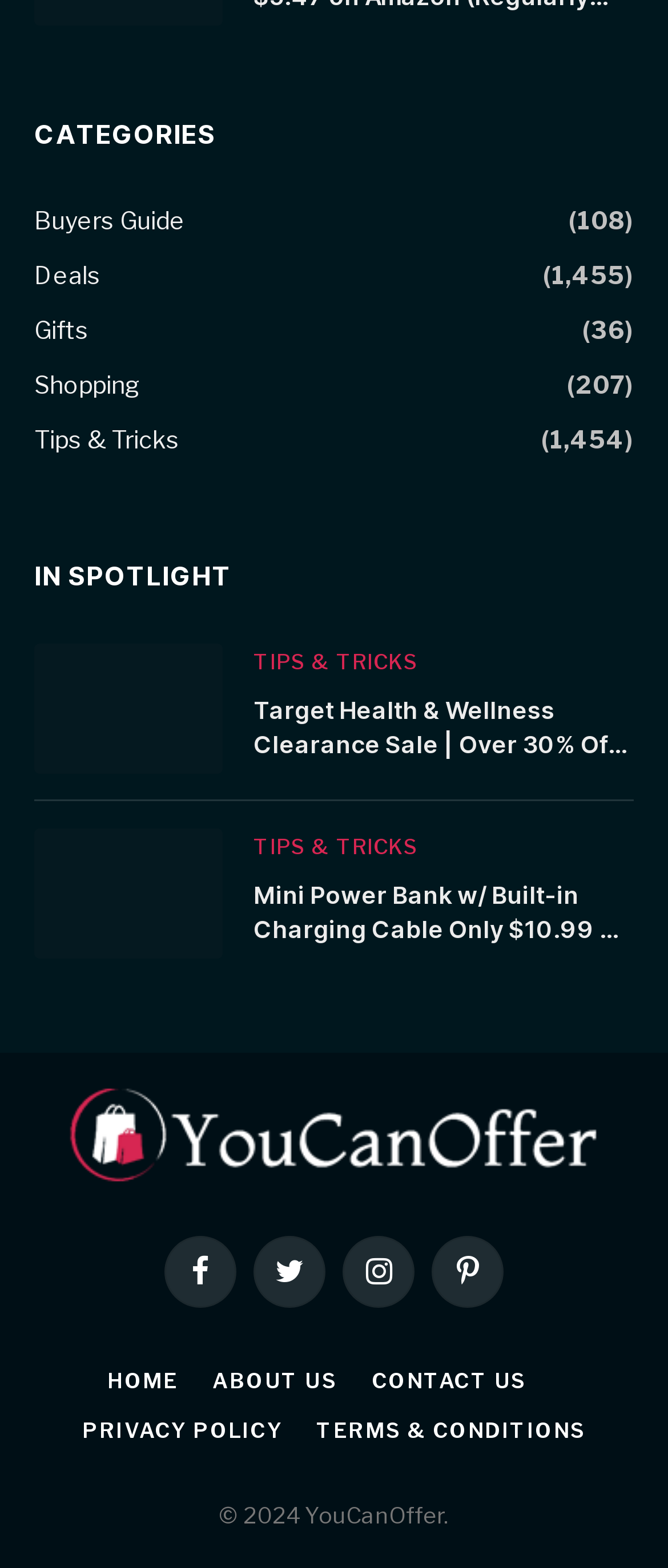Please locate the bounding box coordinates of the element that needs to be clicked to achieve the following instruction: "Read the article about Target Health & Wellness Clearance Sale". The coordinates should be four float numbers between 0 and 1, i.e., [left, top, right, bottom].

[0.051, 0.41, 0.949, 0.493]